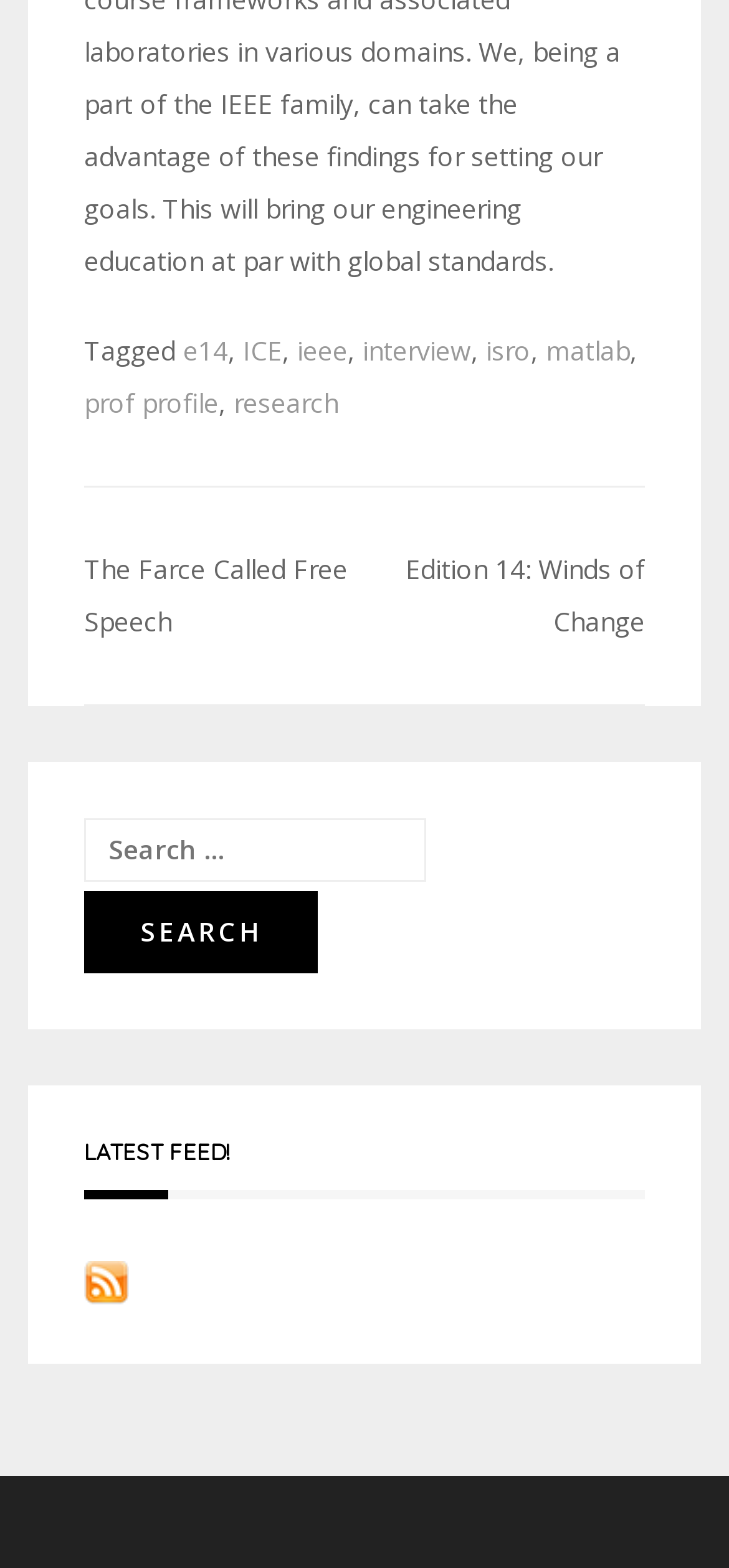Please find the bounding box coordinates of the element that needs to be clicked to perform the following instruction: "Search for something". The bounding box coordinates should be four float numbers between 0 and 1, represented as [left, top, right, bottom].

[0.115, 0.521, 0.585, 0.562]